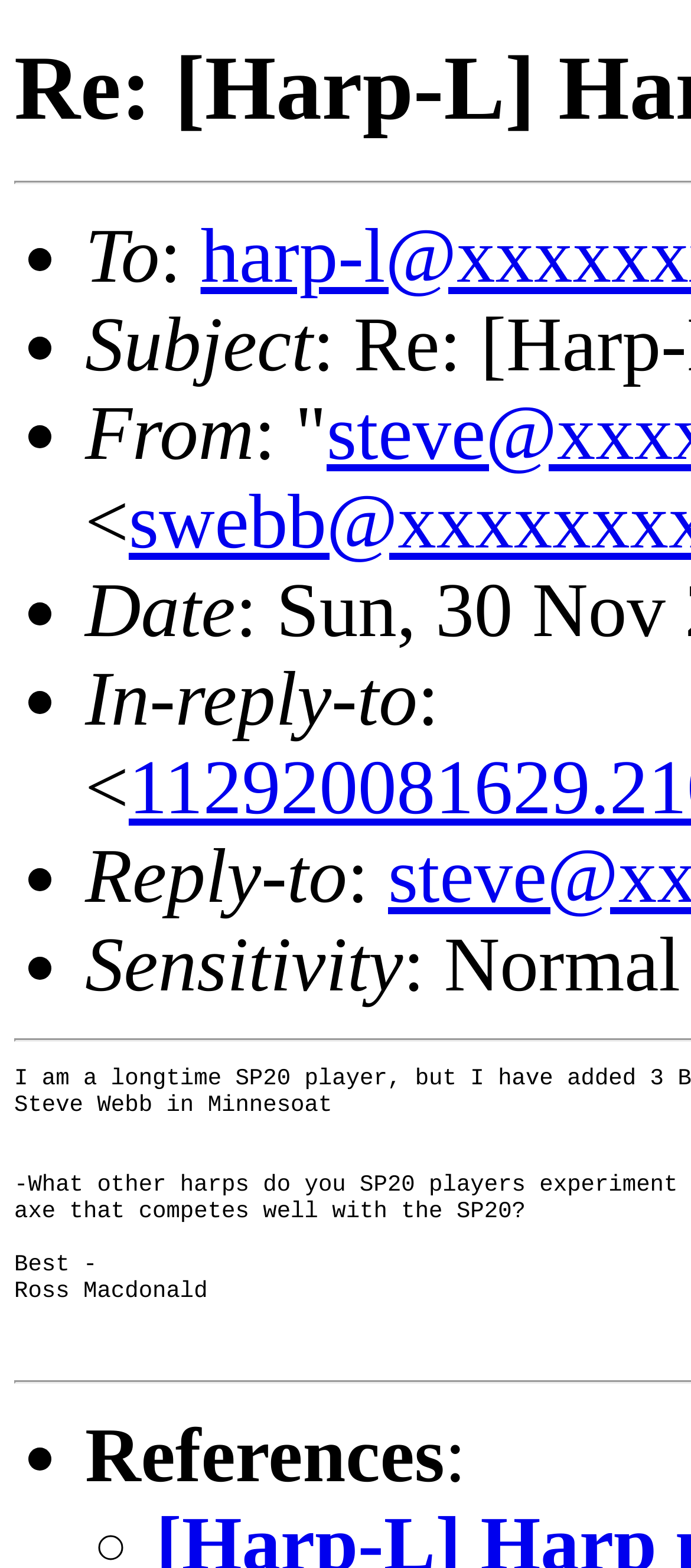Answer the question with a single word or phrase: 
What is the prefix of the In-reply-to field?

<